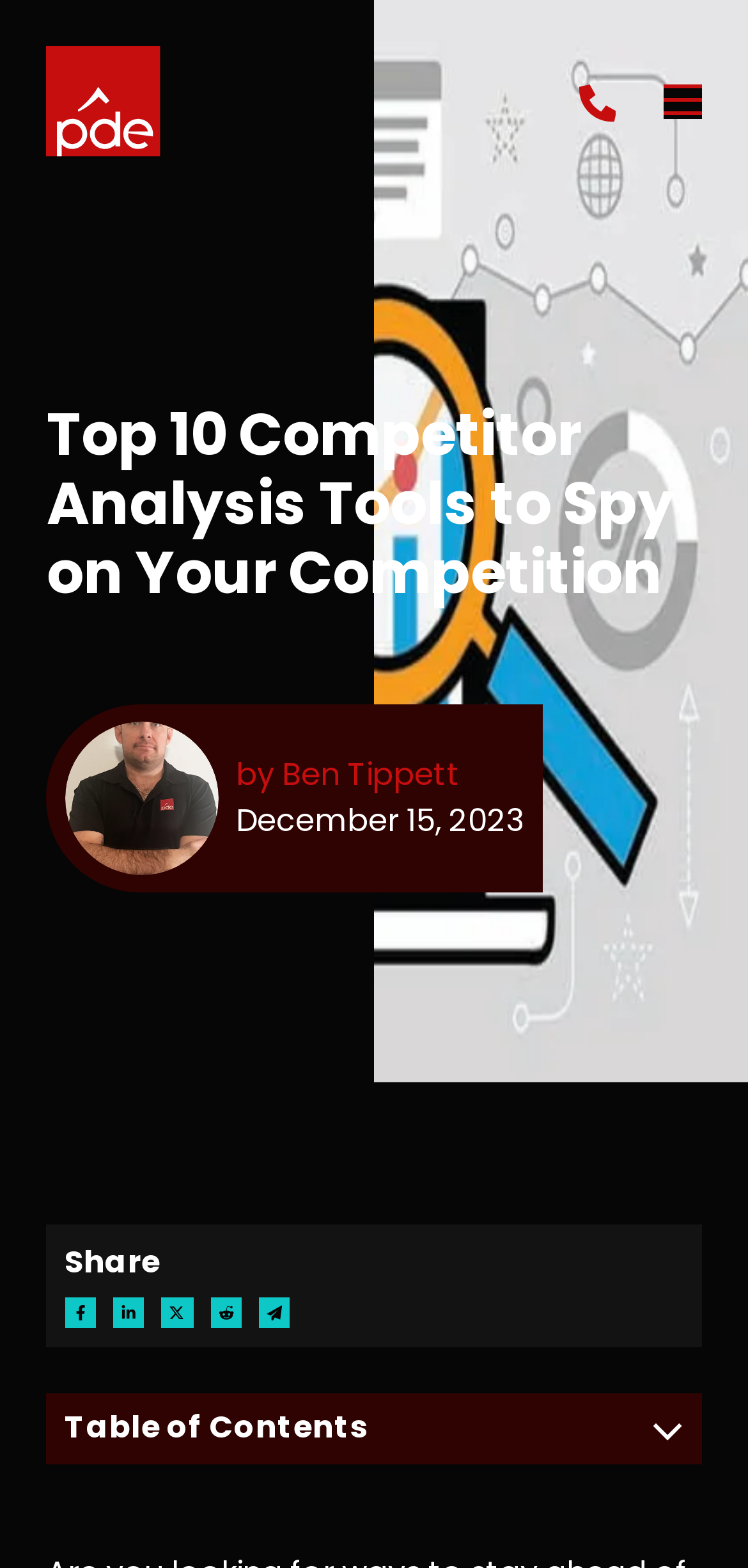What is the logo of the website?
Look at the image and provide a detailed response to the question.

I found the logo by looking at the link 'PDE SEO and Digital Marketing logo' which is located at the top left corner of the webpage.